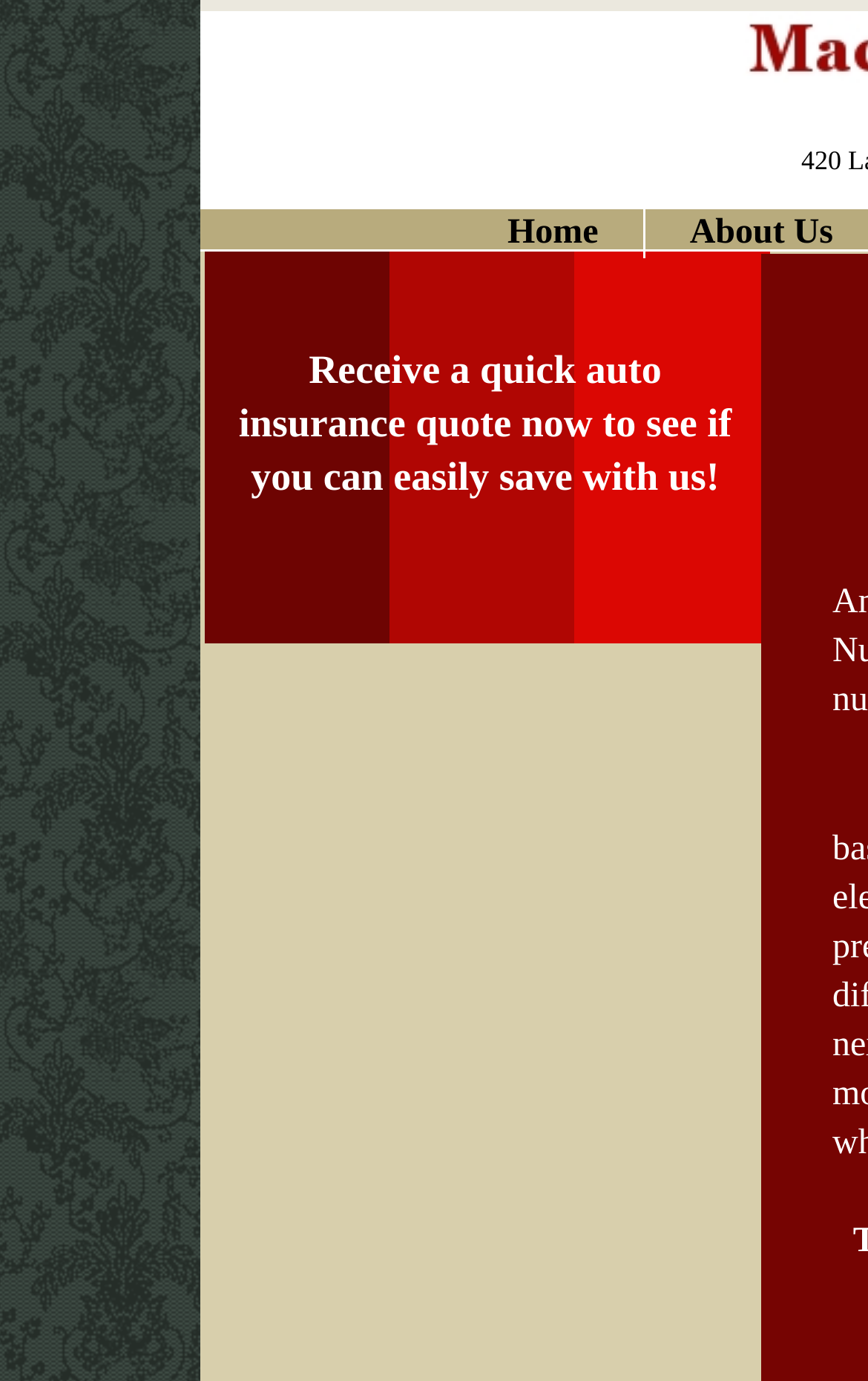What is above the static text?
Use the screenshot to answer the question with a single word or phrase.

Tables